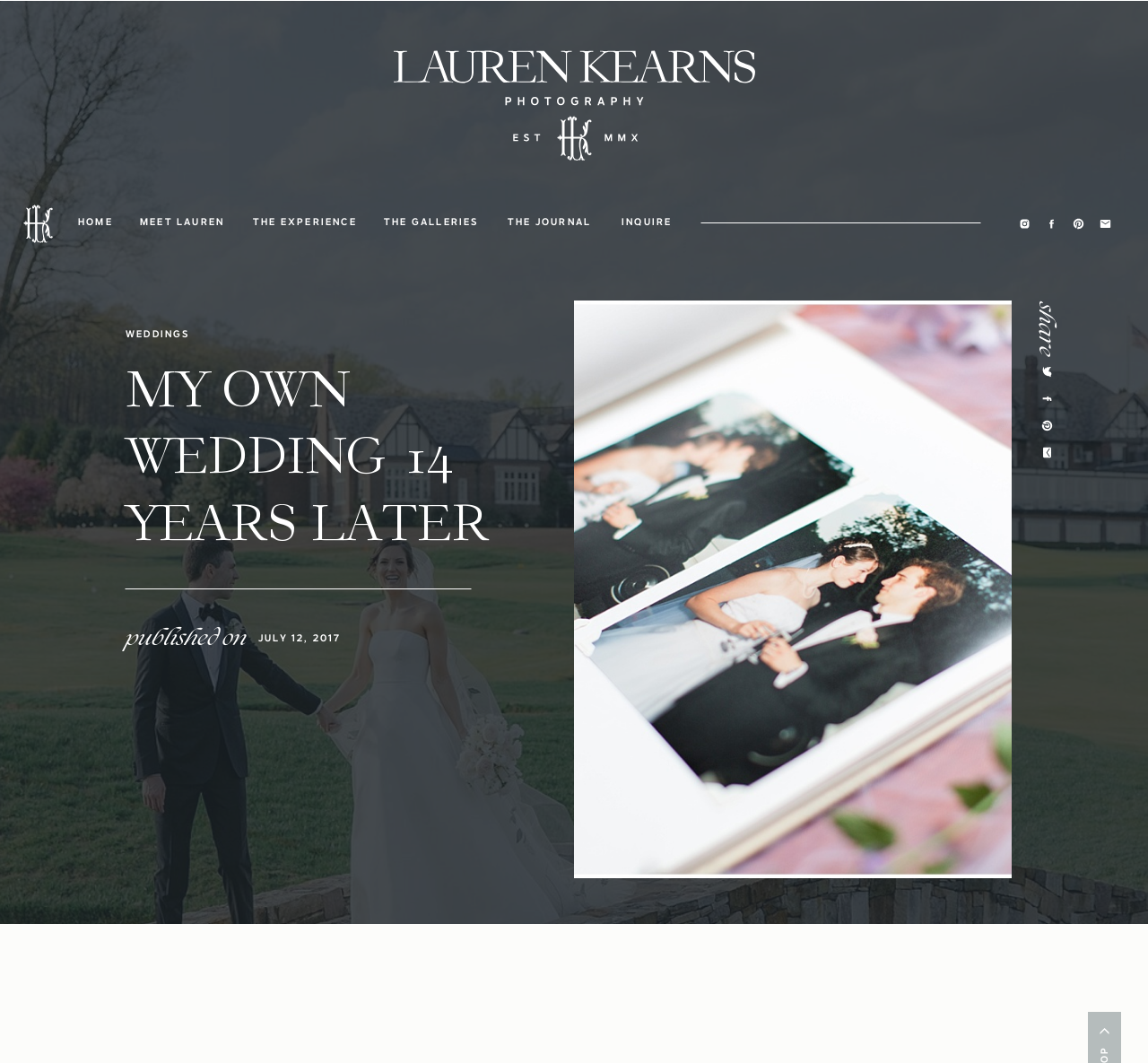Using the description "meet lauren", locate and provide the bounding box of the UI element.

[0.122, 0.203, 0.199, 0.218]